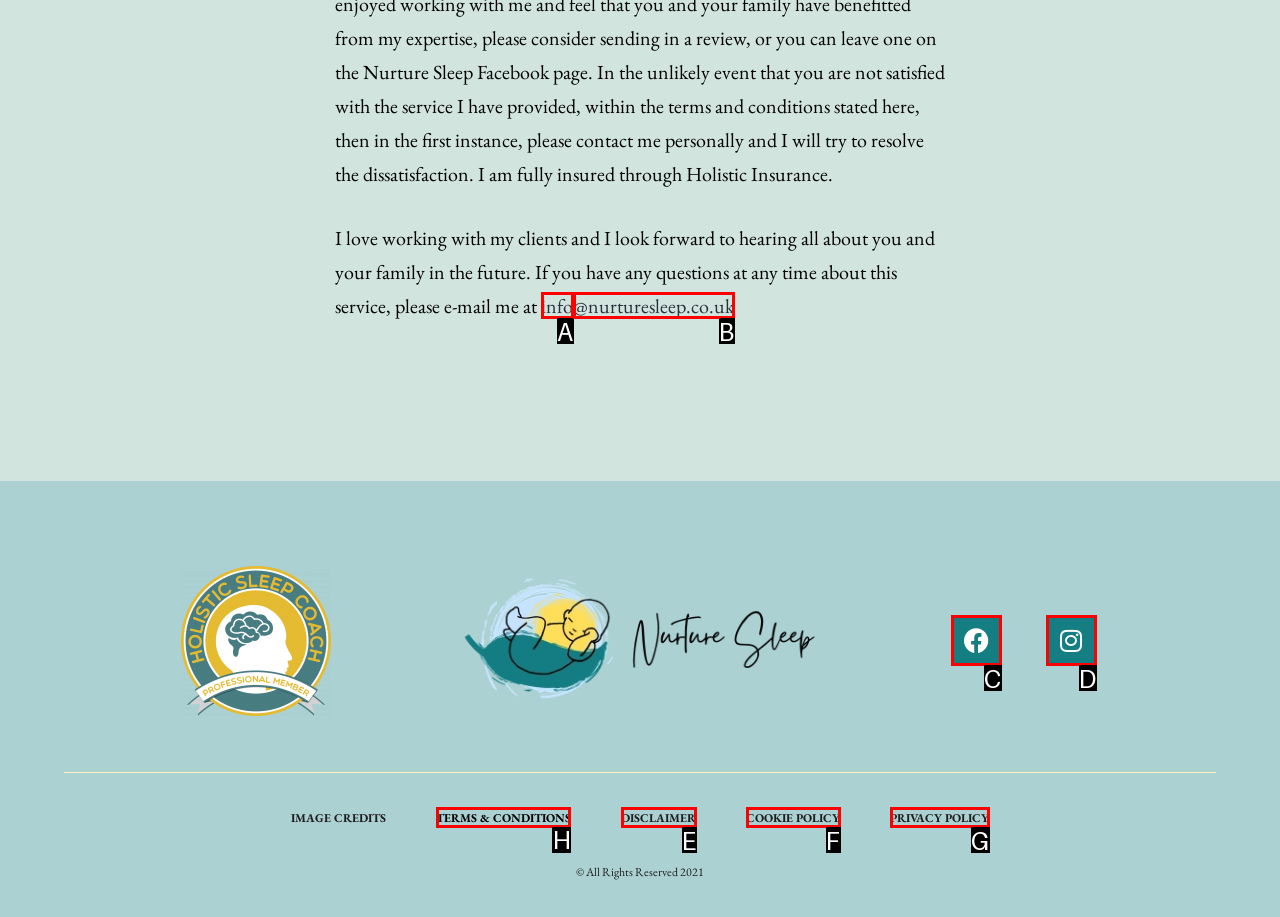Determine the letter of the element you should click to carry out the task: view terms and conditions
Answer with the letter from the given choices.

H